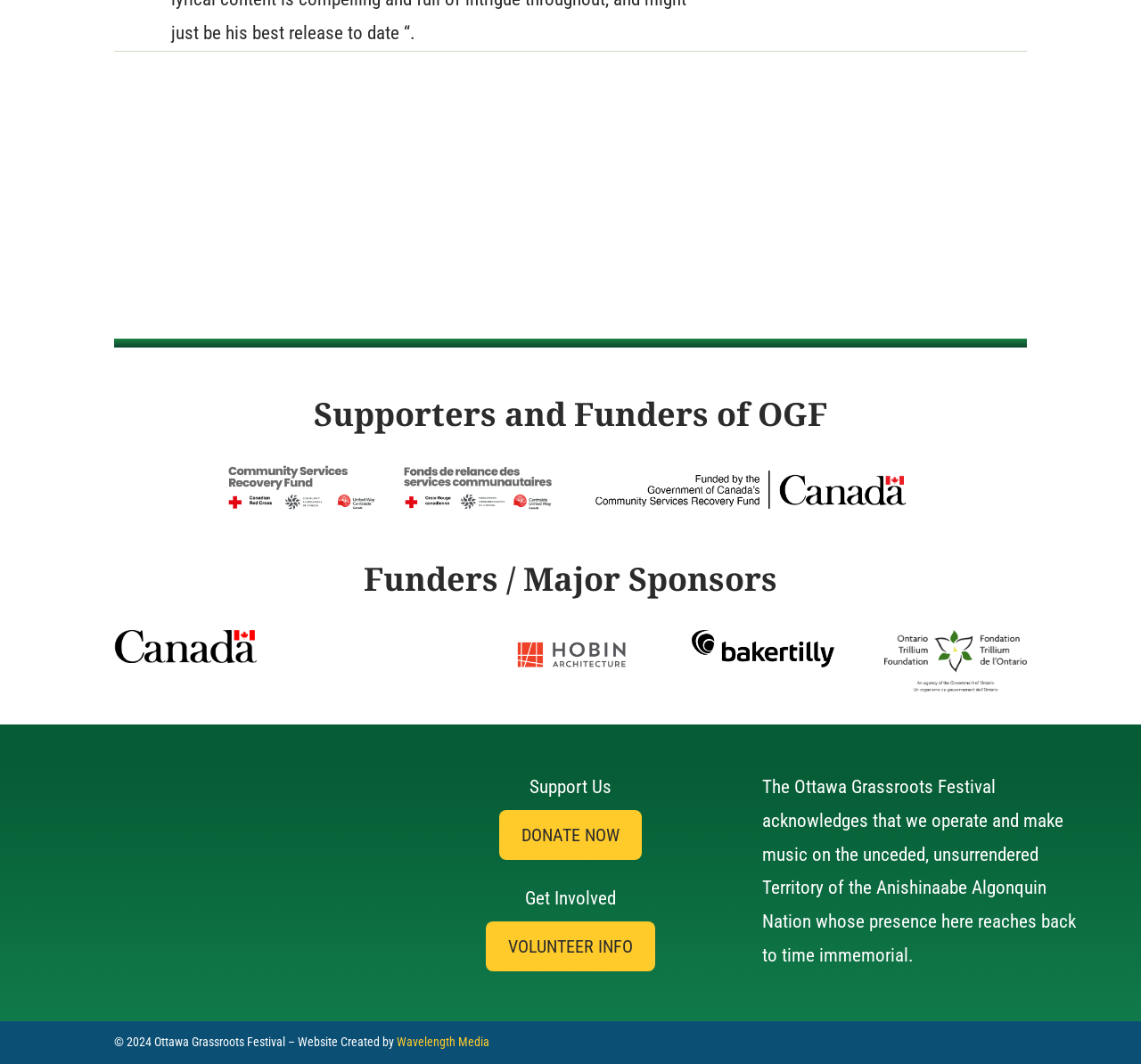Who created the website?
From the details in the image, answer the question comprehensively.

I found the link 'Wavelength Media' at the bottom of the page, which is likely the creator of the website.